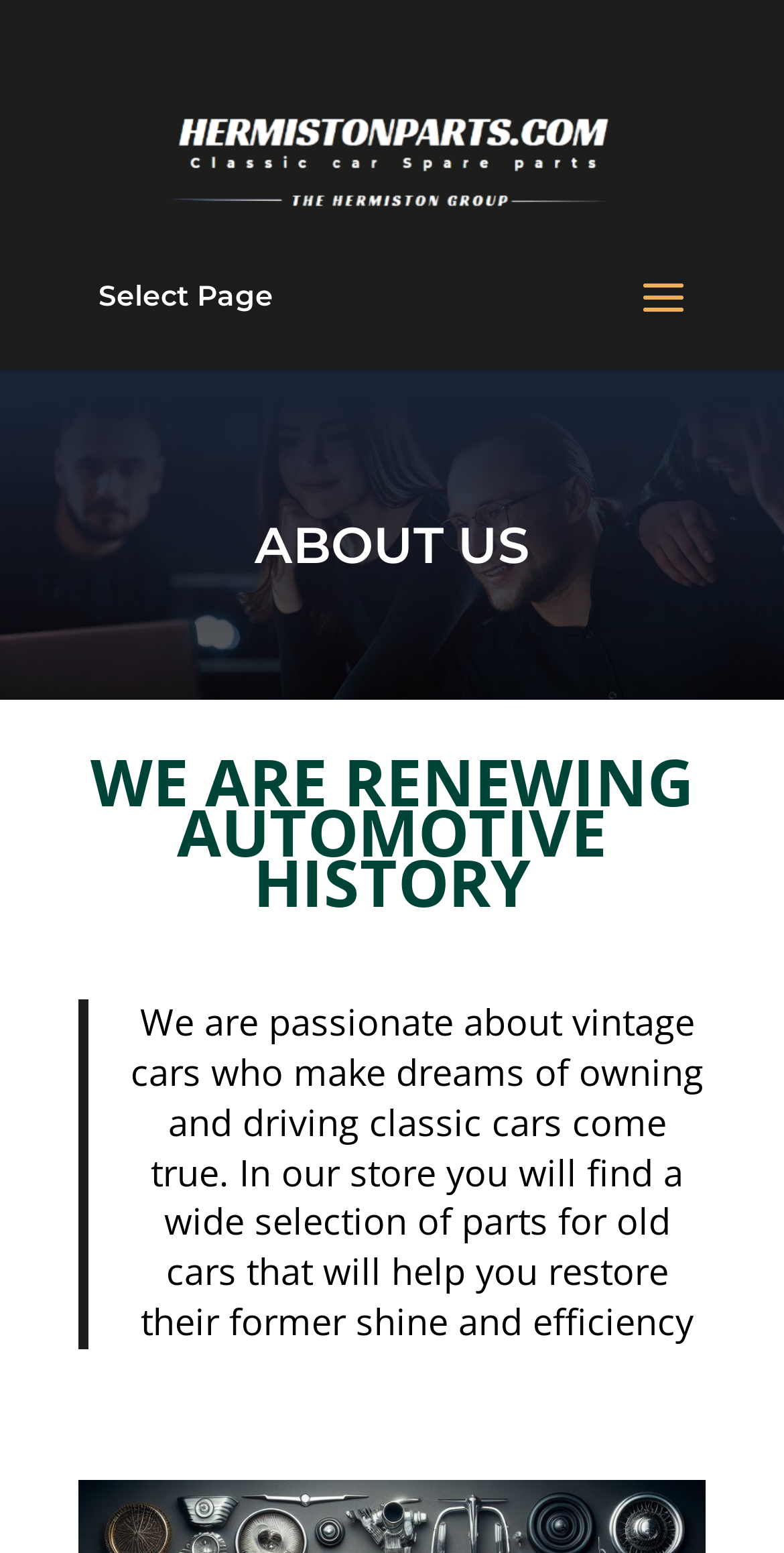What is the phone number for contact?
Look at the screenshot and provide an in-depth answer.

I found the phone number by looking at the static text element at the top of the page, which displays the contact information, including the phone number.